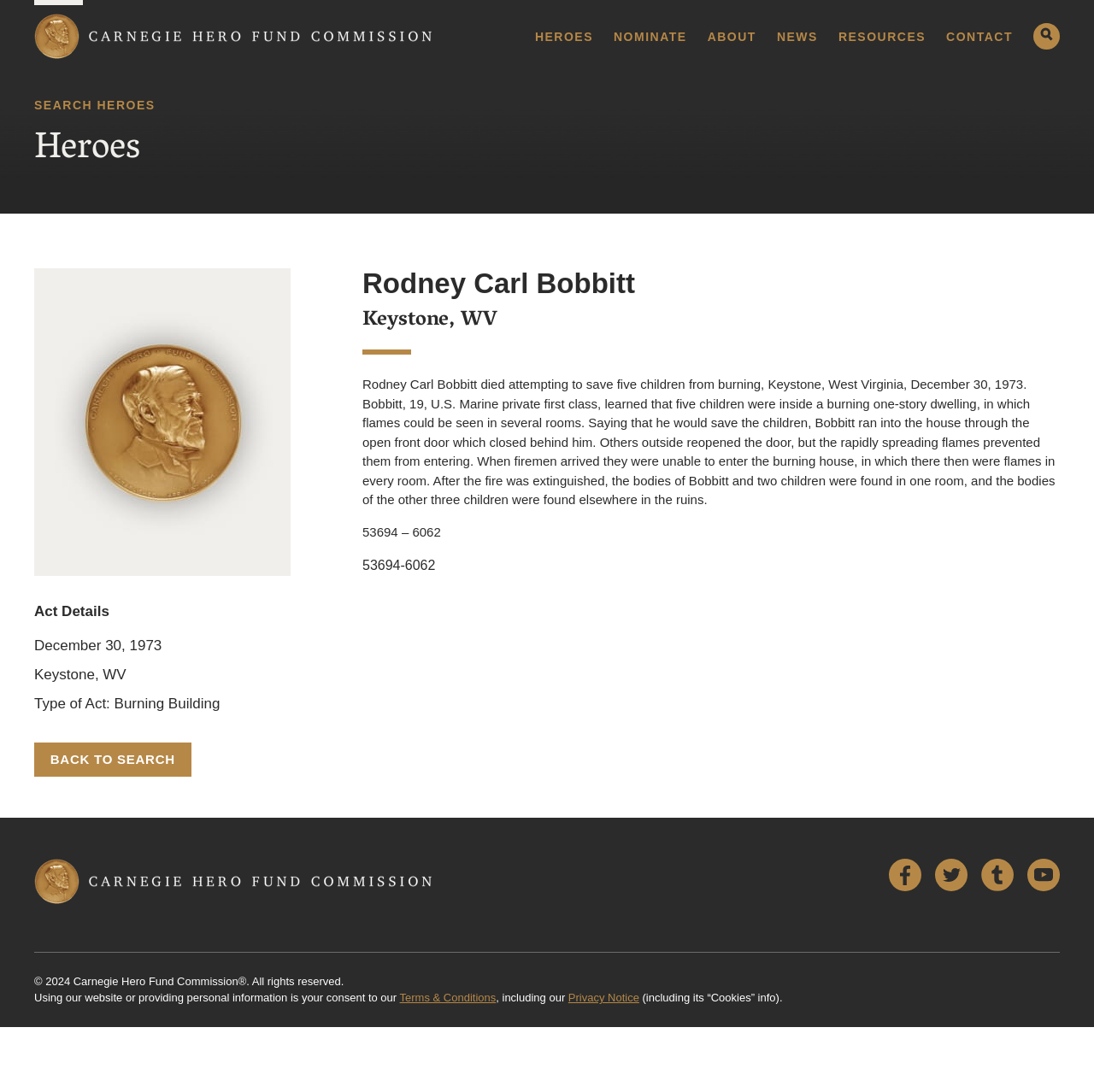Please determine the bounding box coordinates for the element that should be clicked to follow these instructions: "Click the Instagram Marketing link".

None